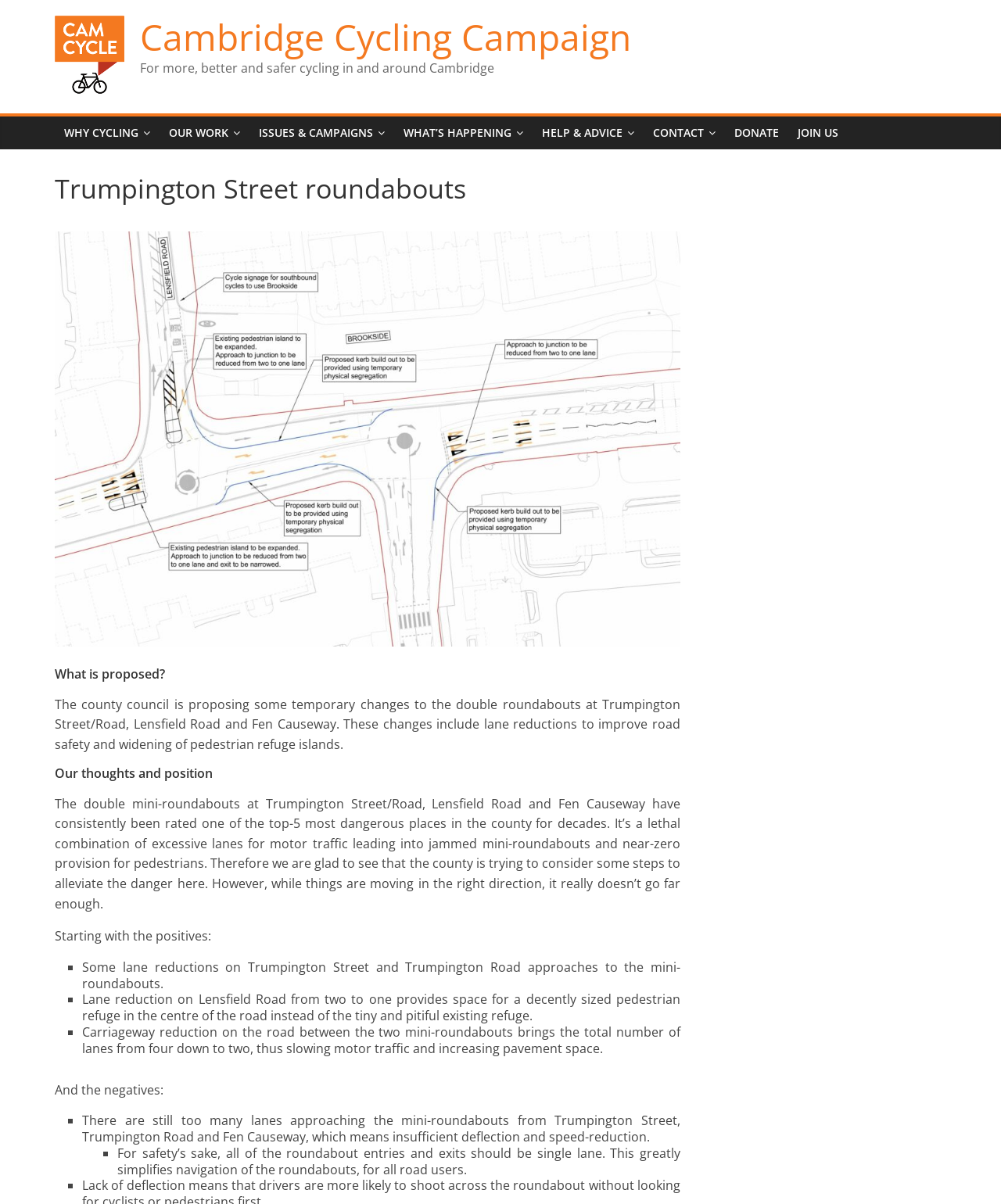How many lanes will be reduced on Lensfield Road?
Provide a detailed answer to the question, using the image to inform your response.

According to the section 'Our thoughts and position', the lane reduction on Lensfield Road will reduce the number of lanes from two to one, providing space for a decently sized pedestrian refuge in the centre of the road.